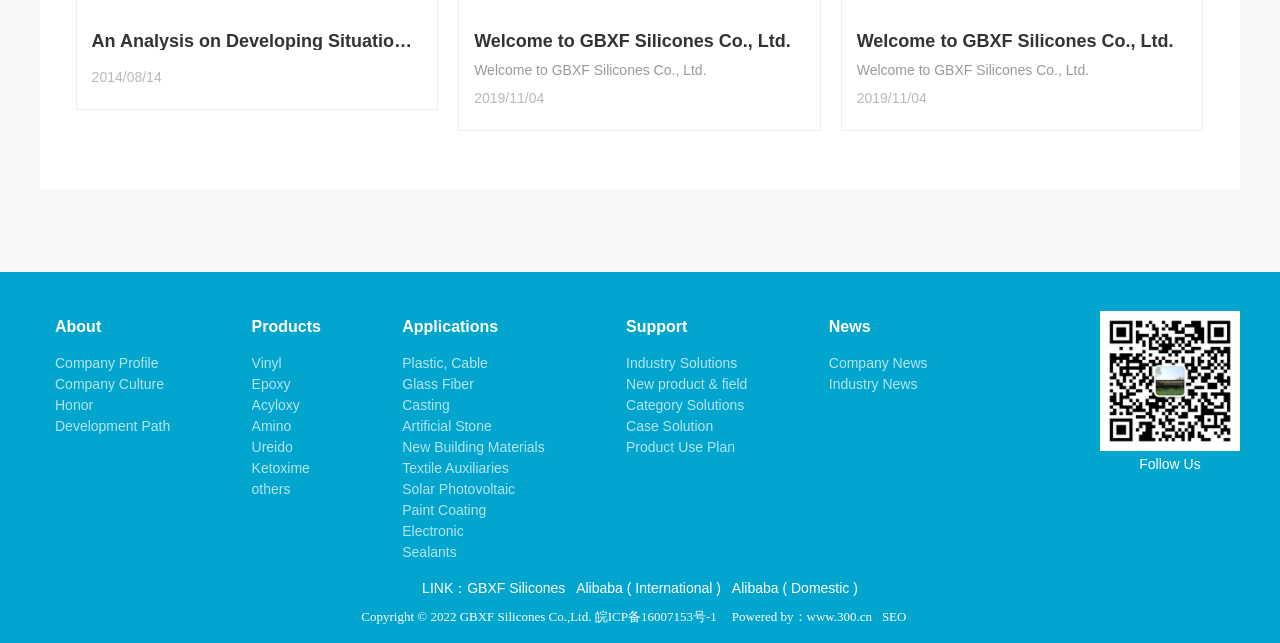Please provide the bounding box coordinates for the element that needs to be clicked to perform the instruction: "Go to the applications page". The coordinates must consist of four float numbers between 0 and 1, formatted as [left, top, right, bottom].

[0.314, 0.483, 0.466, 0.533]